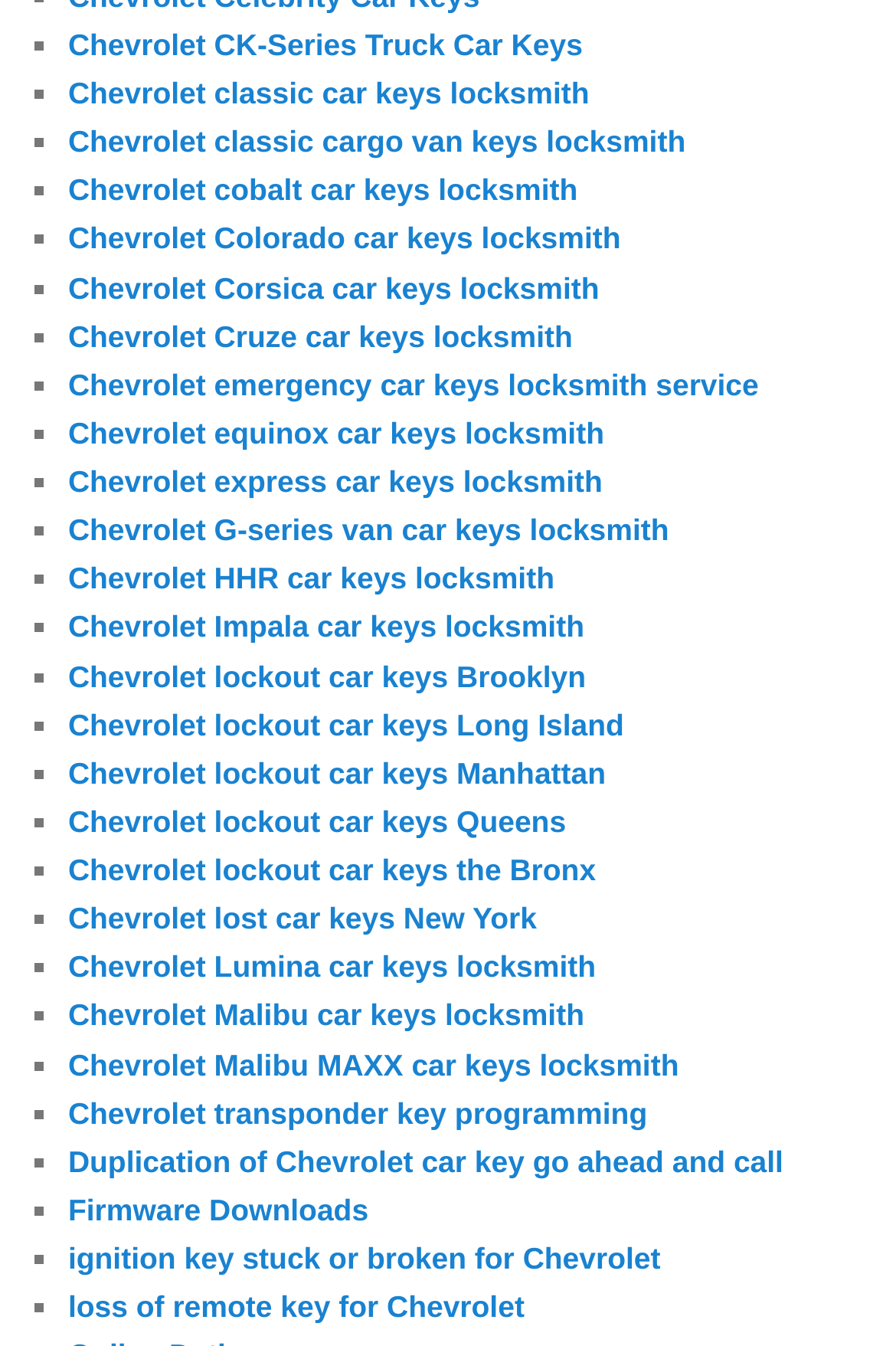Determine the bounding box coordinates of the region I should click to achieve the following instruction: "Get Chevrolet transponder key programming". Ensure the bounding box coordinates are four float numbers between 0 and 1, i.e., [left, top, right, bottom].

[0.076, 0.814, 0.722, 0.84]